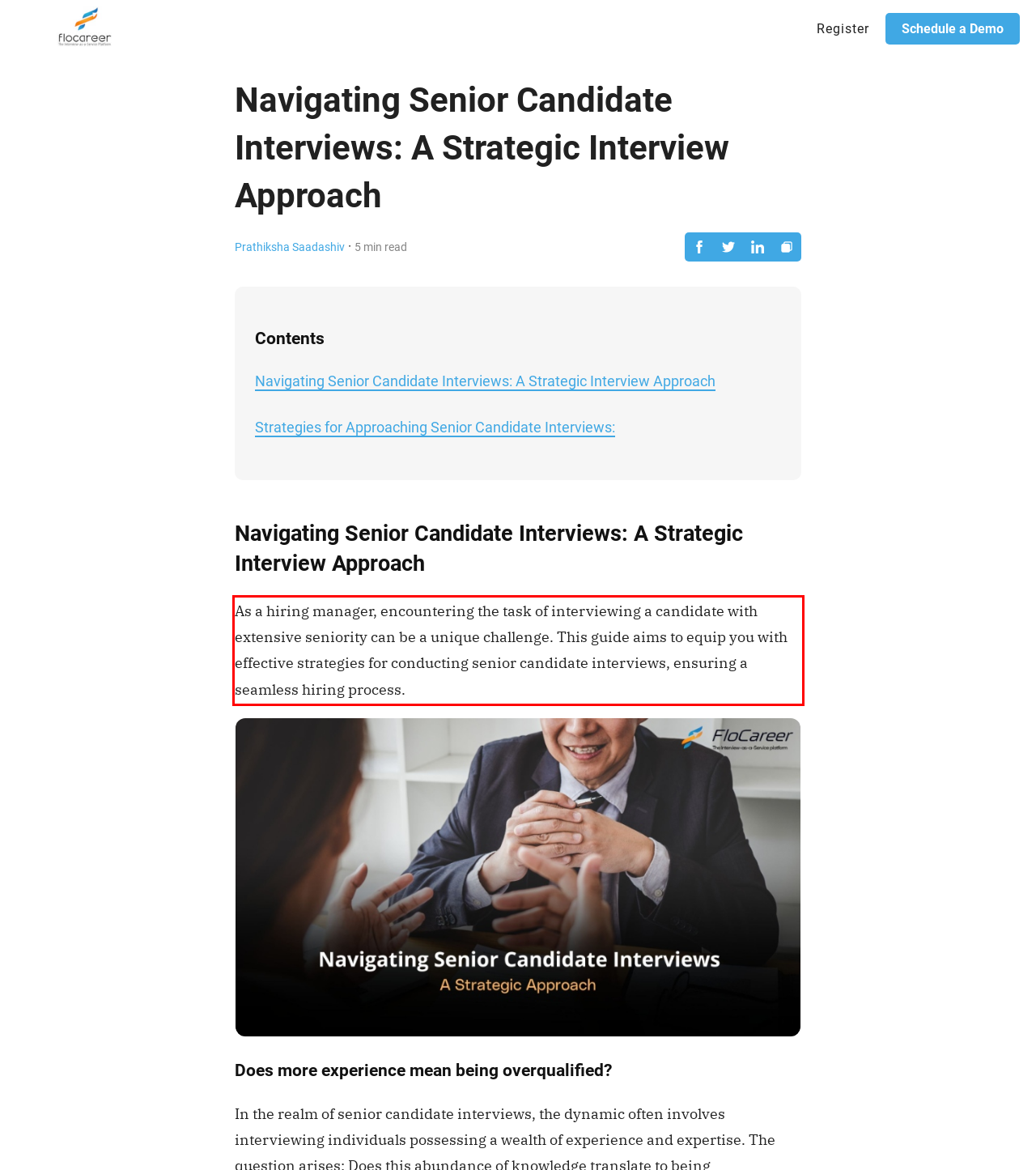Please take the screenshot of the webpage, find the red bounding box, and generate the text content that is within this red bounding box.

As a hiring manager, encountering the task of interviewing a candidate with extensive seniority can be a unique challenge. This guide aims to equip you with effective strategies for conducting senior candidate interviews, ensuring a seamless hiring process.